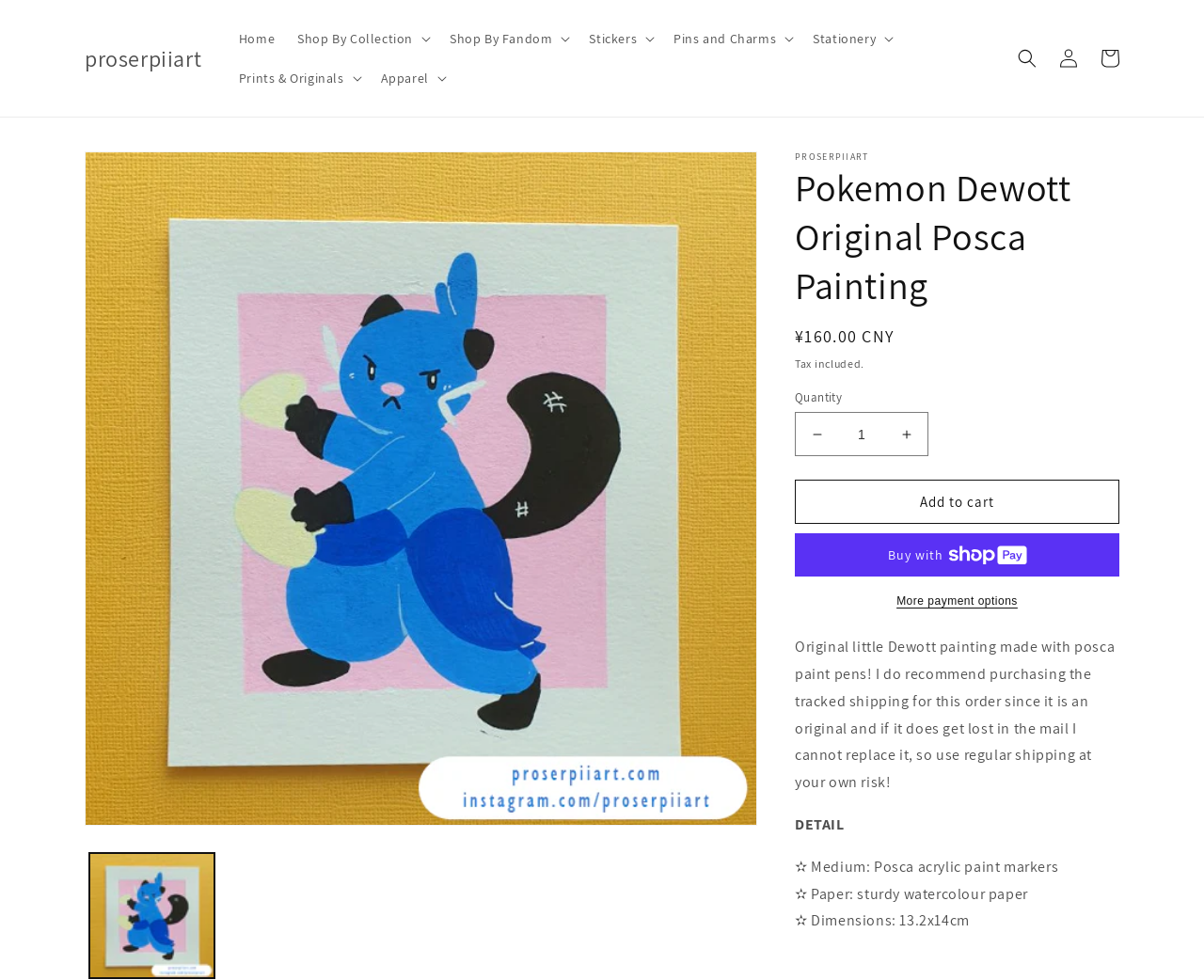Given the description Pins and Charms, predict the bounding box coordinates of the UI element. Ensure the coordinates are in the format (top-left x, top-left y, bottom-right x, bottom-right y) and all values are between 0 and 1.

[0.55, 0.019, 0.666, 0.06]